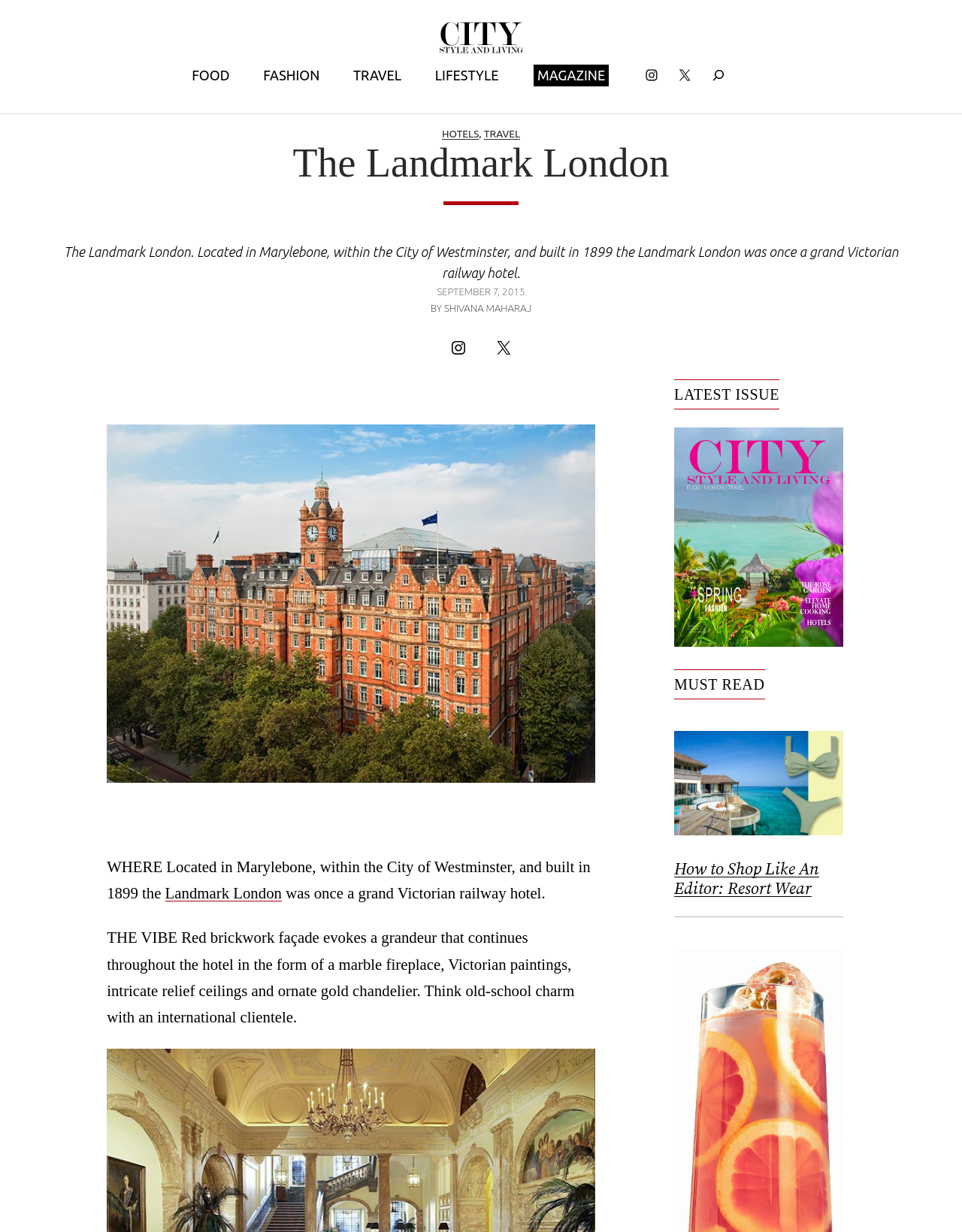Find the main header of the webpage and produce its text content.

The Landmark London